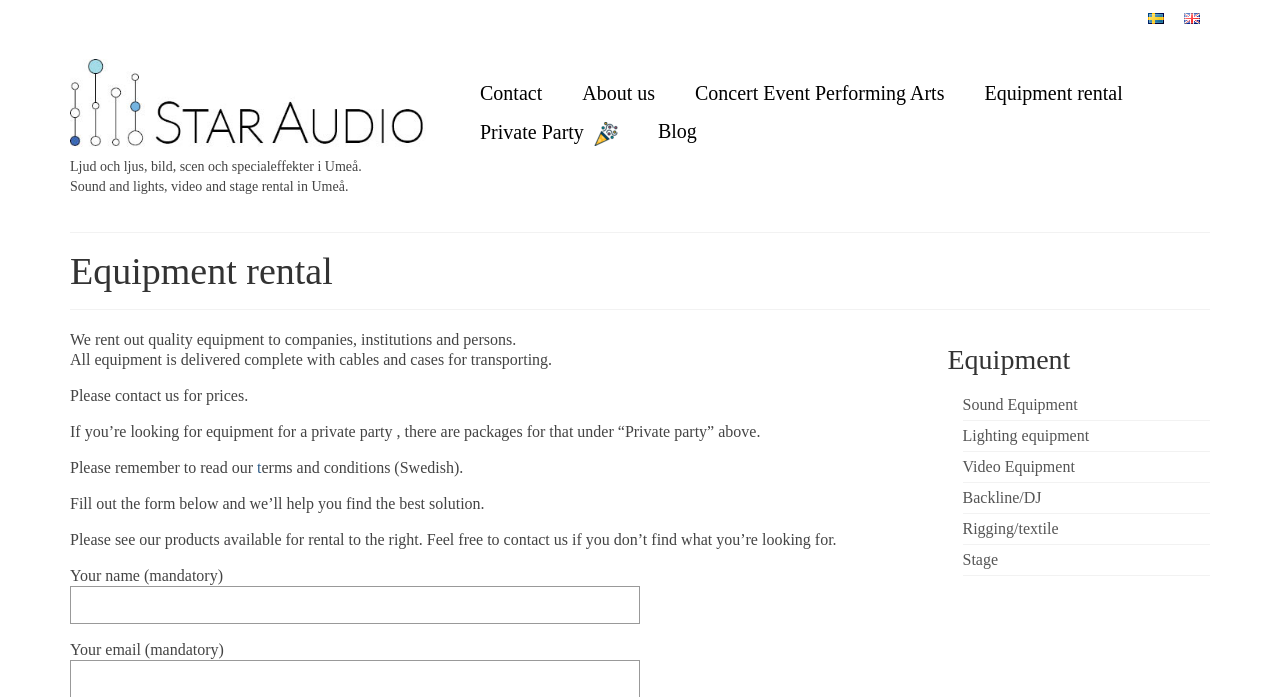Analyze the image and provide a detailed answer to the question: What is required to fill out the form?

The requirements to fill out the form can be found in the StaticText 'Your name (mandatory)' with bounding box coordinates [0.055, 0.813, 0.174, 0.837] and 'Your email (mandatory)' with bounding box coordinates [0.055, 0.919, 0.175, 0.943].